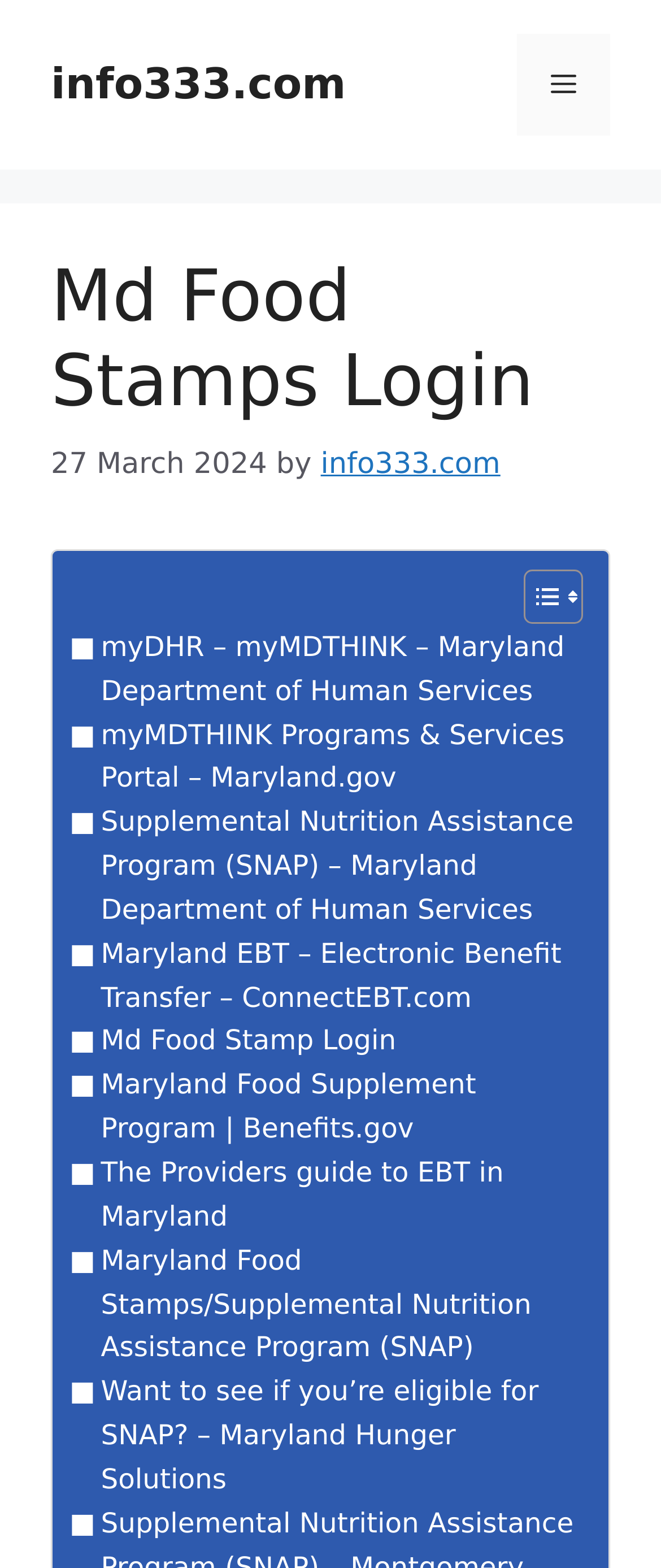Could you highlight the region that needs to be clicked to execute the instruction: "Go to the 'Maryland Food Supplement Program | Benefits.gov' website"?

[0.105, 0.678, 0.869, 0.734]